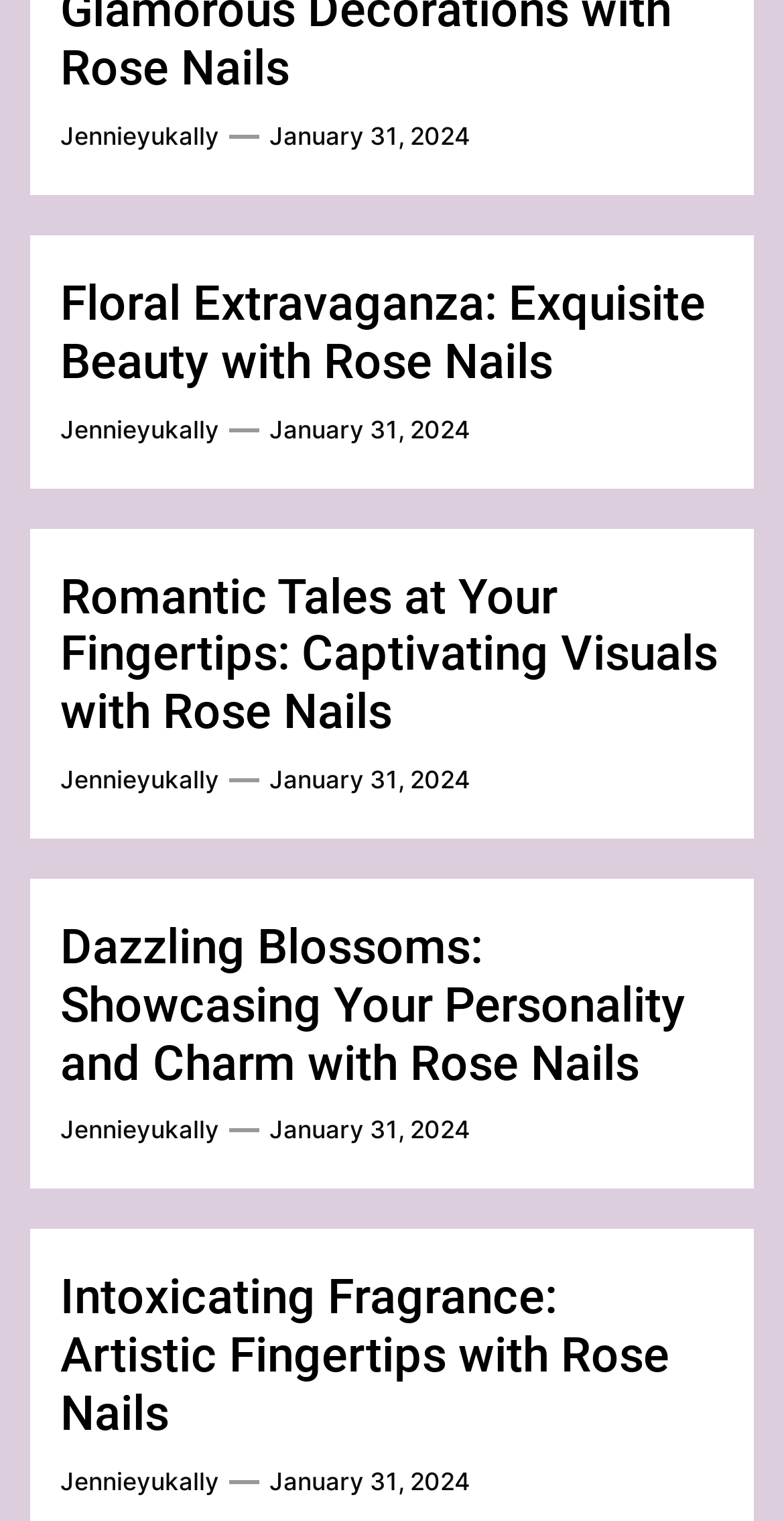Pinpoint the bounding box coordinates of the clickable element to carry out the following instruction: "read post by Jennieyukally."

[0.077, 0.271, 0.279, 0.294]